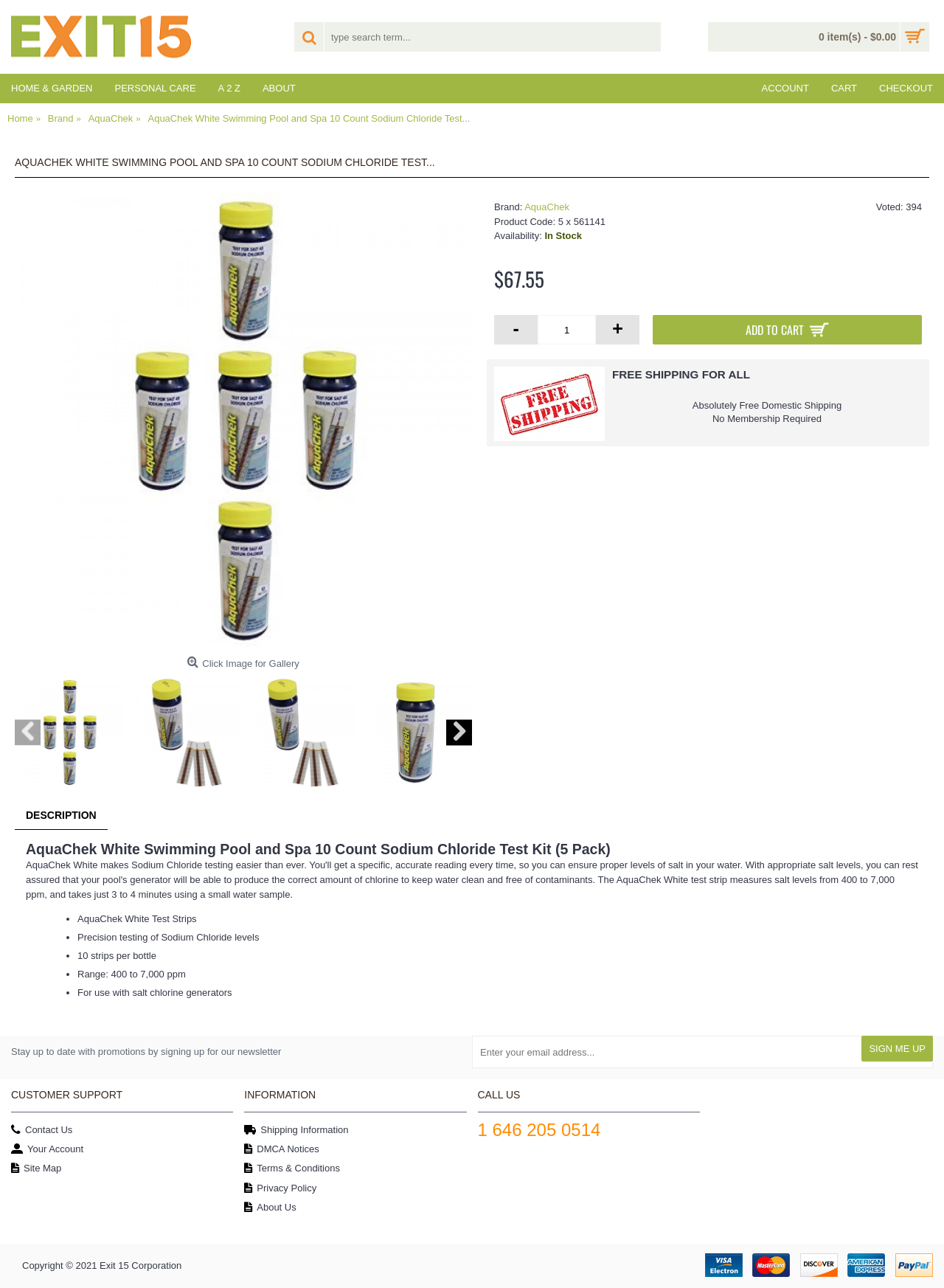Identify and provide the text of the main header on the webpage.

AQUACHEK WHITE SWIMMING POOL AND SPA 10 COUNT SODIUM CHLORIDE TEST...